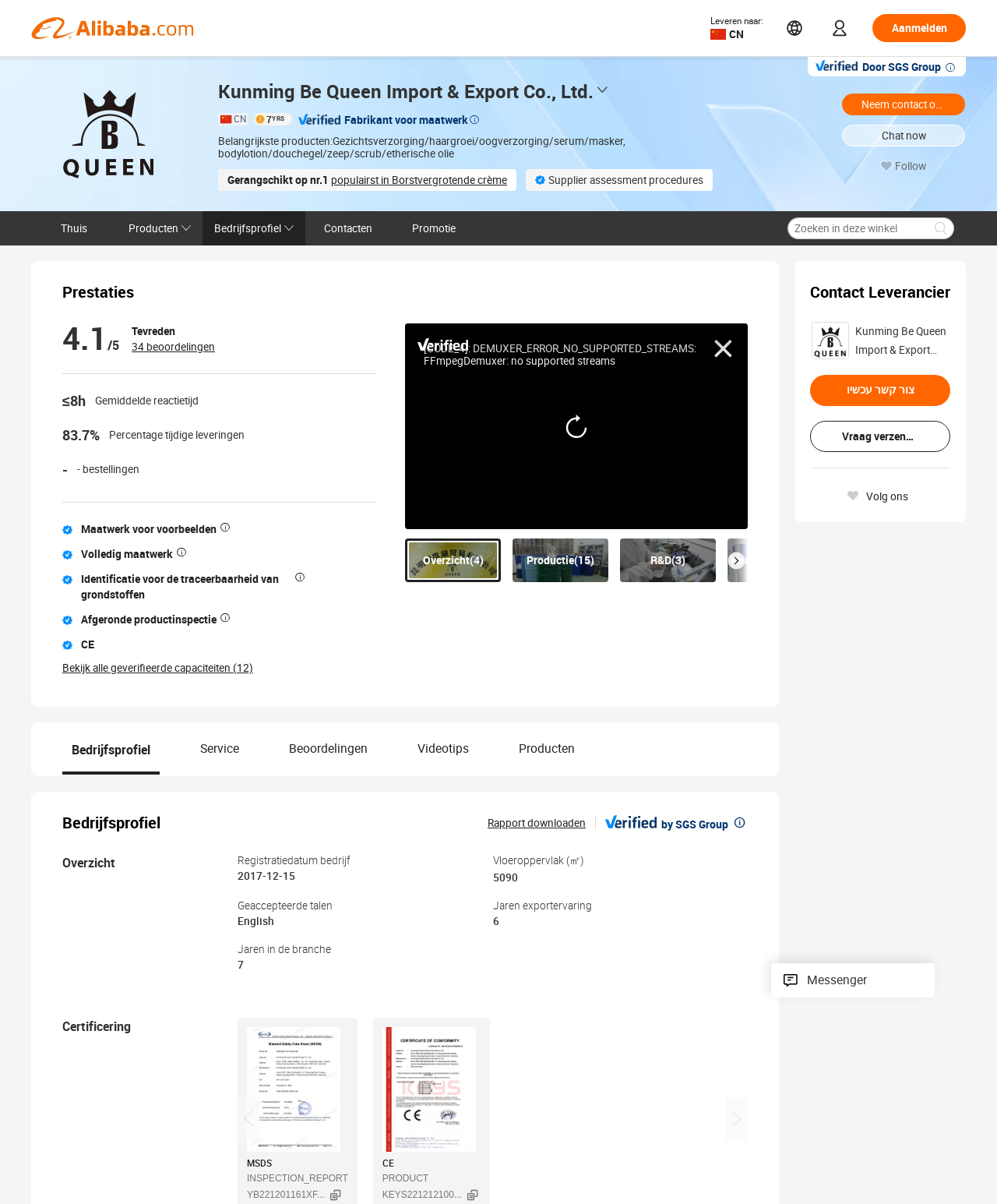Give a short answer to this question using one word or a phrase:
What is the company name?

Kunming Be Queen Import & Export Co., Ltd.